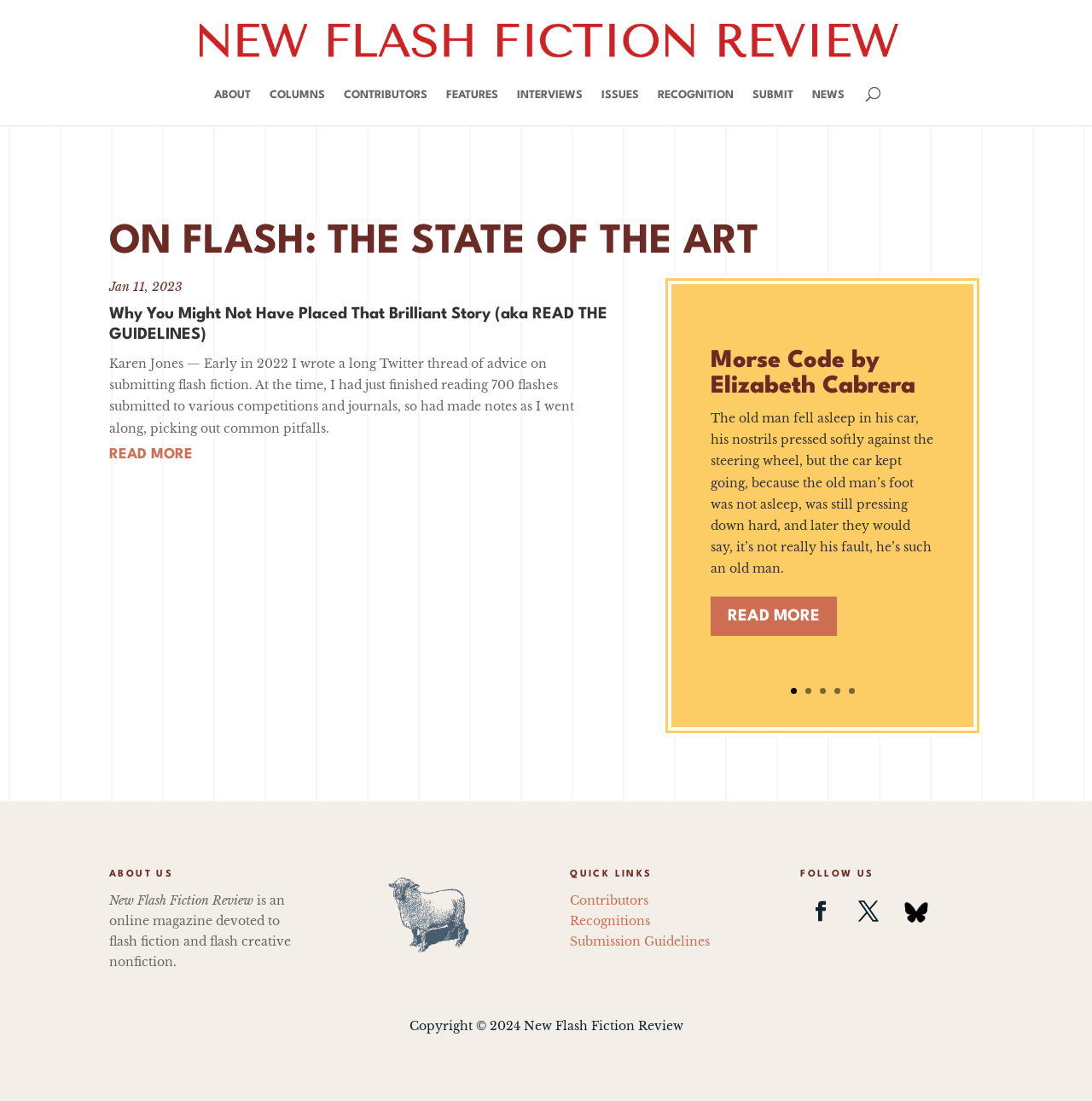Based on the element description, predict the bounding box coordinates (top-left x, top-left y, bottom-right x, bottom-right y) for the UI element in the screenshot: About Us

None